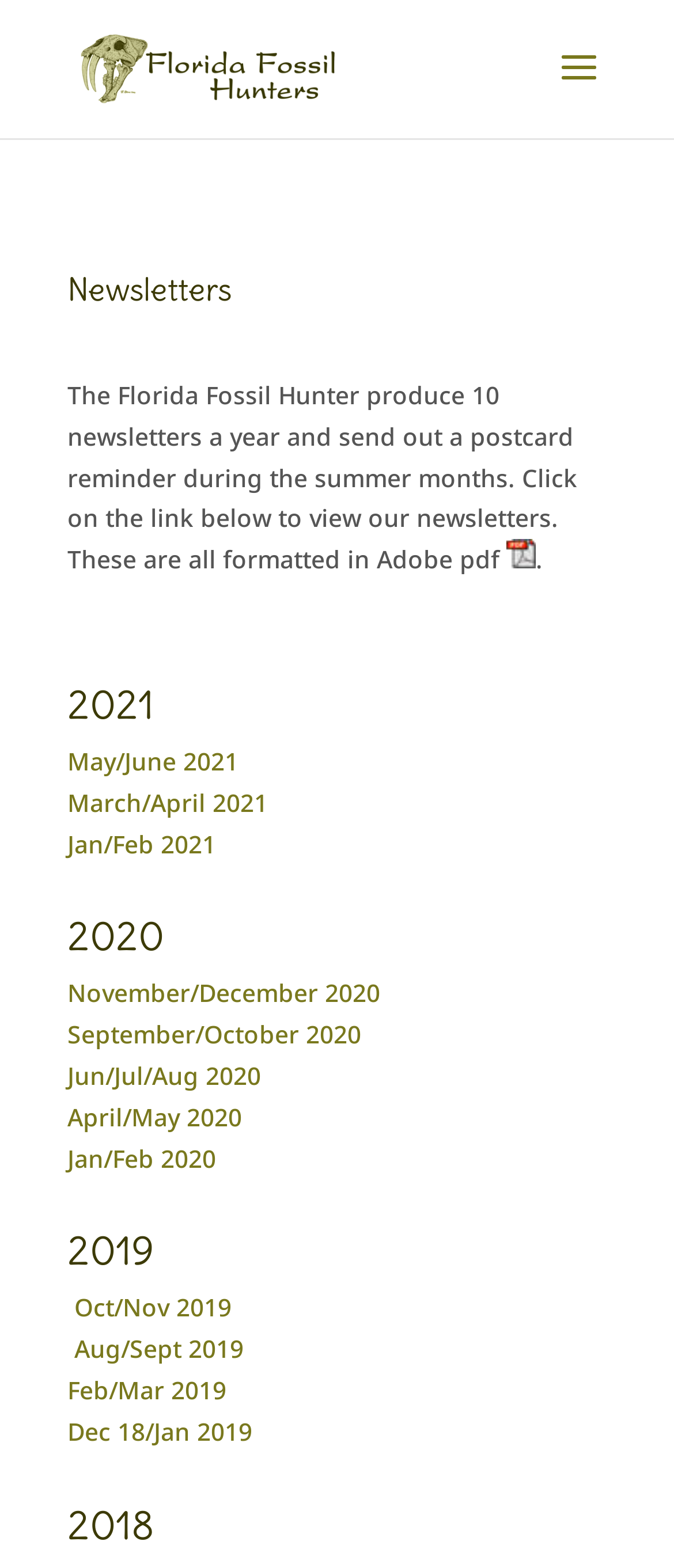Please locate the bounding box coordinates for the element that should be clicked to achieve the following instruction: "Click on the link to view the Florida Fossil Hunters homepage". Ensure the coordinates are given as four float numbers between 0 and 1, i.e., [left, top, right, bottom].

[0.11, 0.032, 0.51, 0.053]